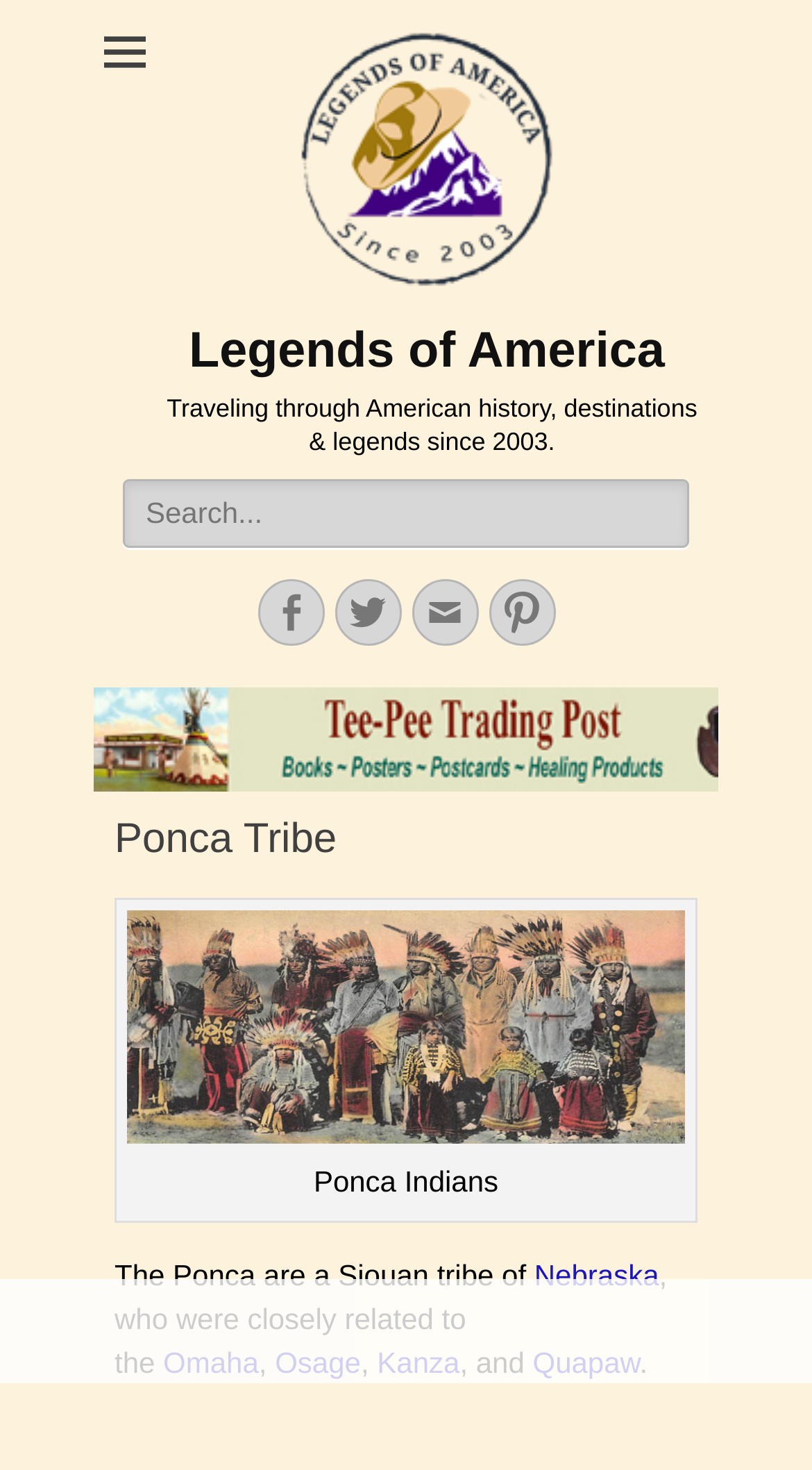Highlight the bounding box coordinates of the element you need to click to perform the following instruction: "Visit Legends of America."

[0.192, 0.014, 0.859, 0.205]